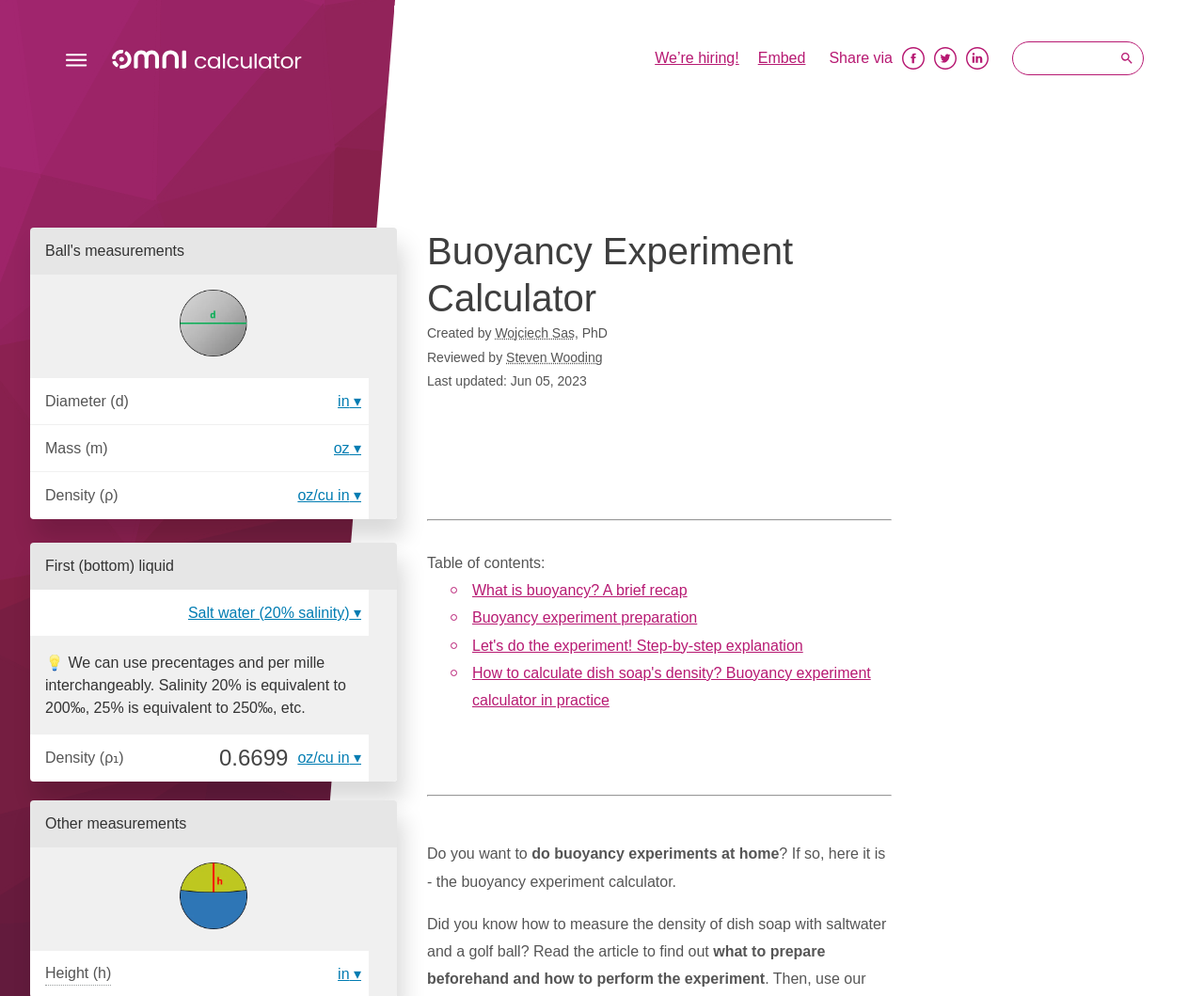Please identify the bounding box coordinates of the region to click in order to complete the given instruction: "Select a unit for the mass from the 'Mass (m)' combobox". The coordinates should be four float numbers between 0 and 1, i.e., [left, top, right, bottom].

[0.277, 0.474, 0.293, 0.506]